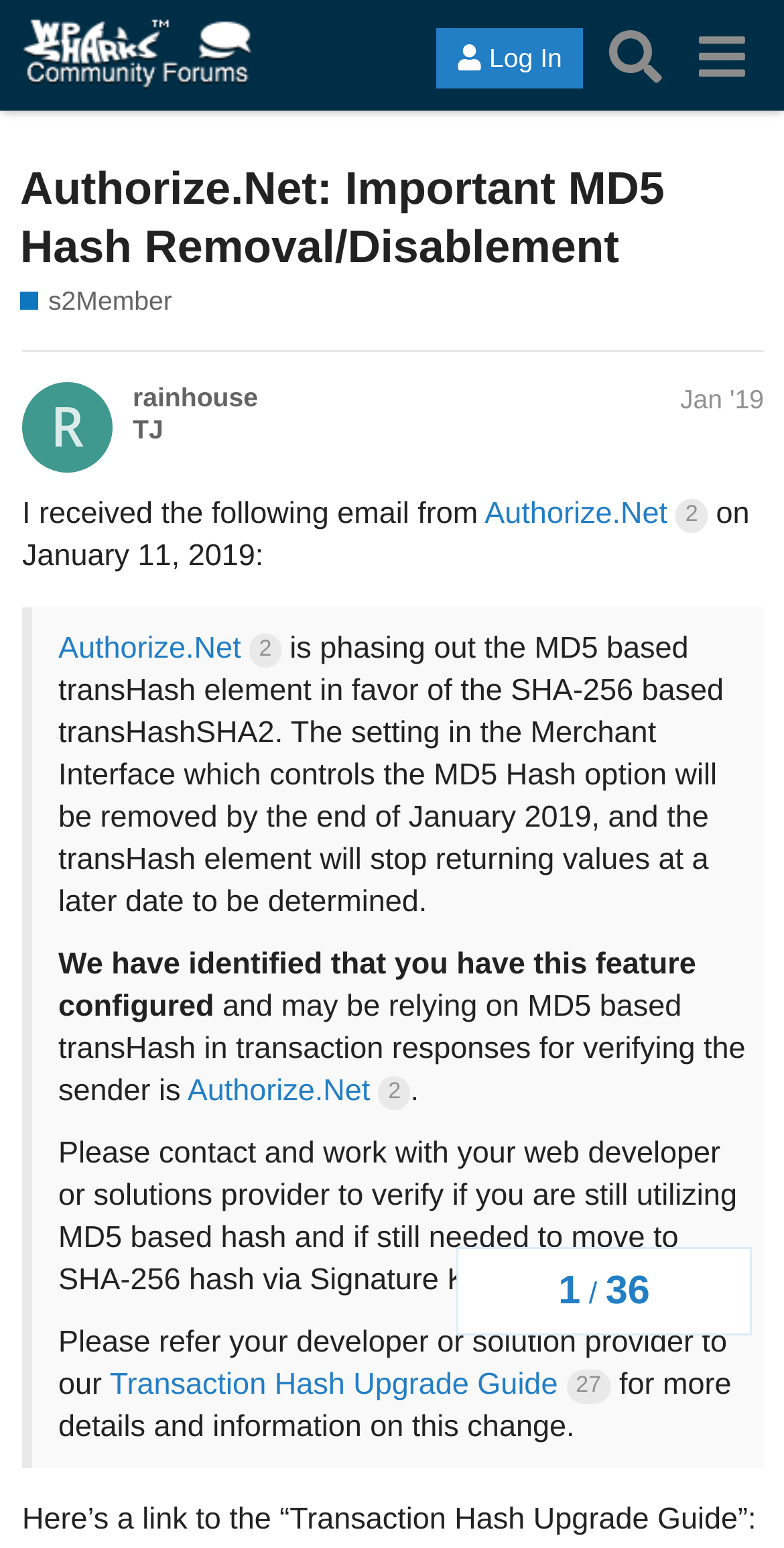What is the topic of this forum post?
Kindly answer the question with as much detail as you can.

I determined the topic of this forum post by reading the heading 'Authorize.Net: Important MD5 Hash Removal/Disablement' and understanding the context of the email quoted in the post, which discusses the phasing out of MD5 based transHash element in favor of SHA-256 based transHashSHA2.